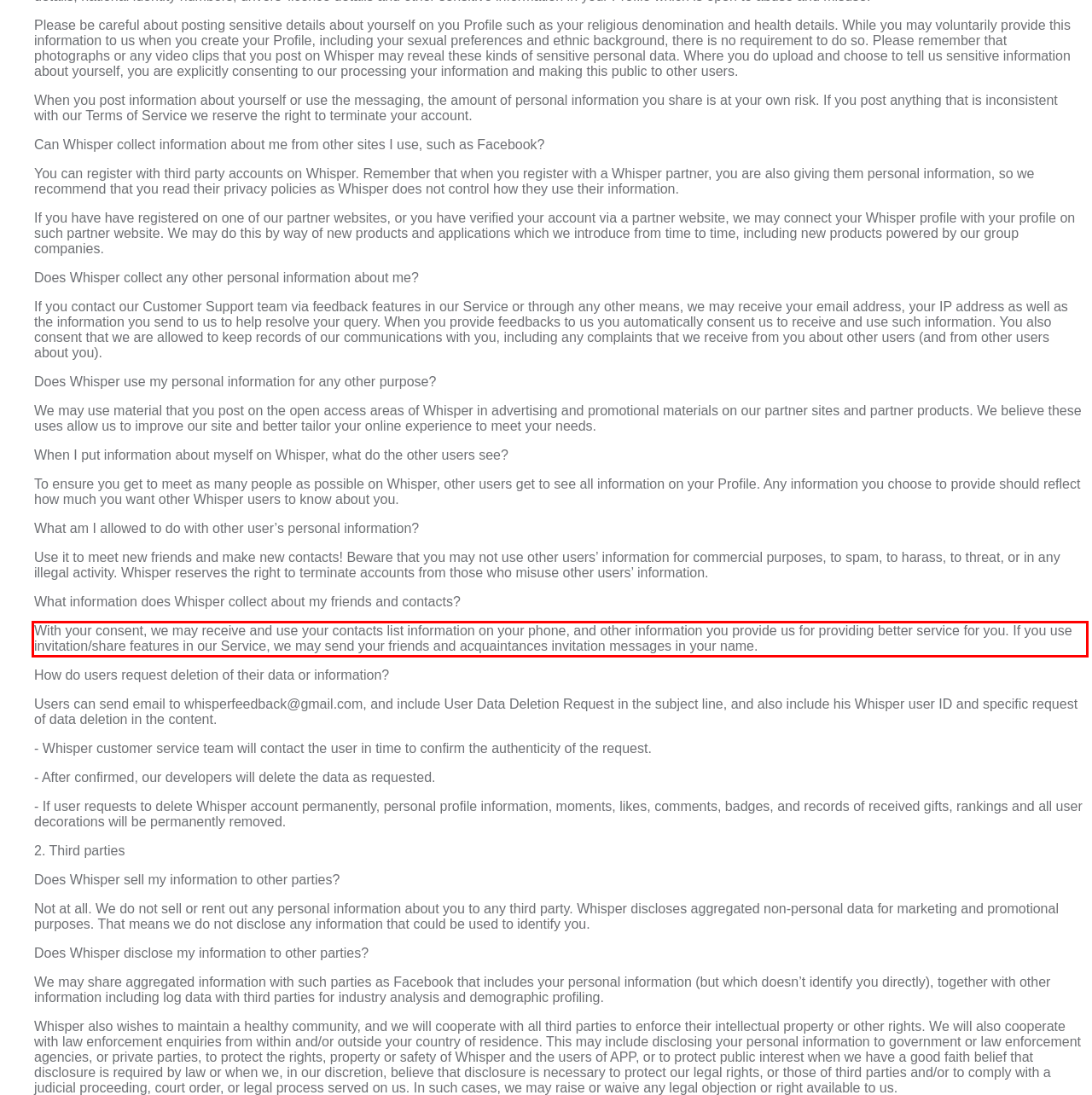You have a screenshot of a webpage with a red bounding box. Identify and extract the text content located inside the red bounding box.

With your consent, we may receive and use your contacts list information on your phone, and other information you provide us for providing better service for you. If you use invitation/share features in our Service, we may send your friends and acquaintances invitation messages in your name.